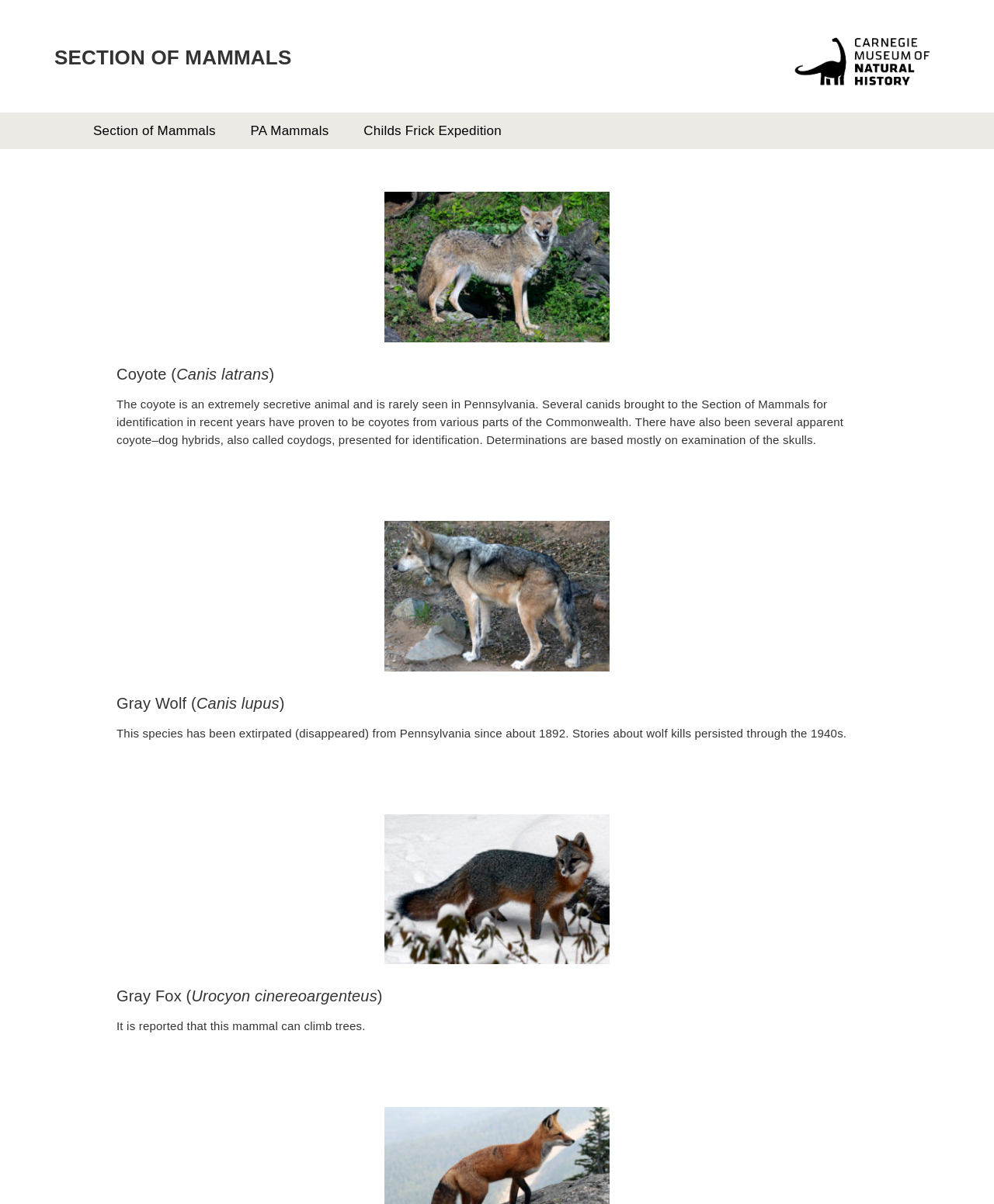Locate the bounding box coordinates of the clickable element to fulfill the following instruction: "Read about Gray Wolf". Provide the coordinates as four float numbers between 0 and 1 in the format [left, top, right, bottom].

[0.117, 0.577, 0.286, 0.591]